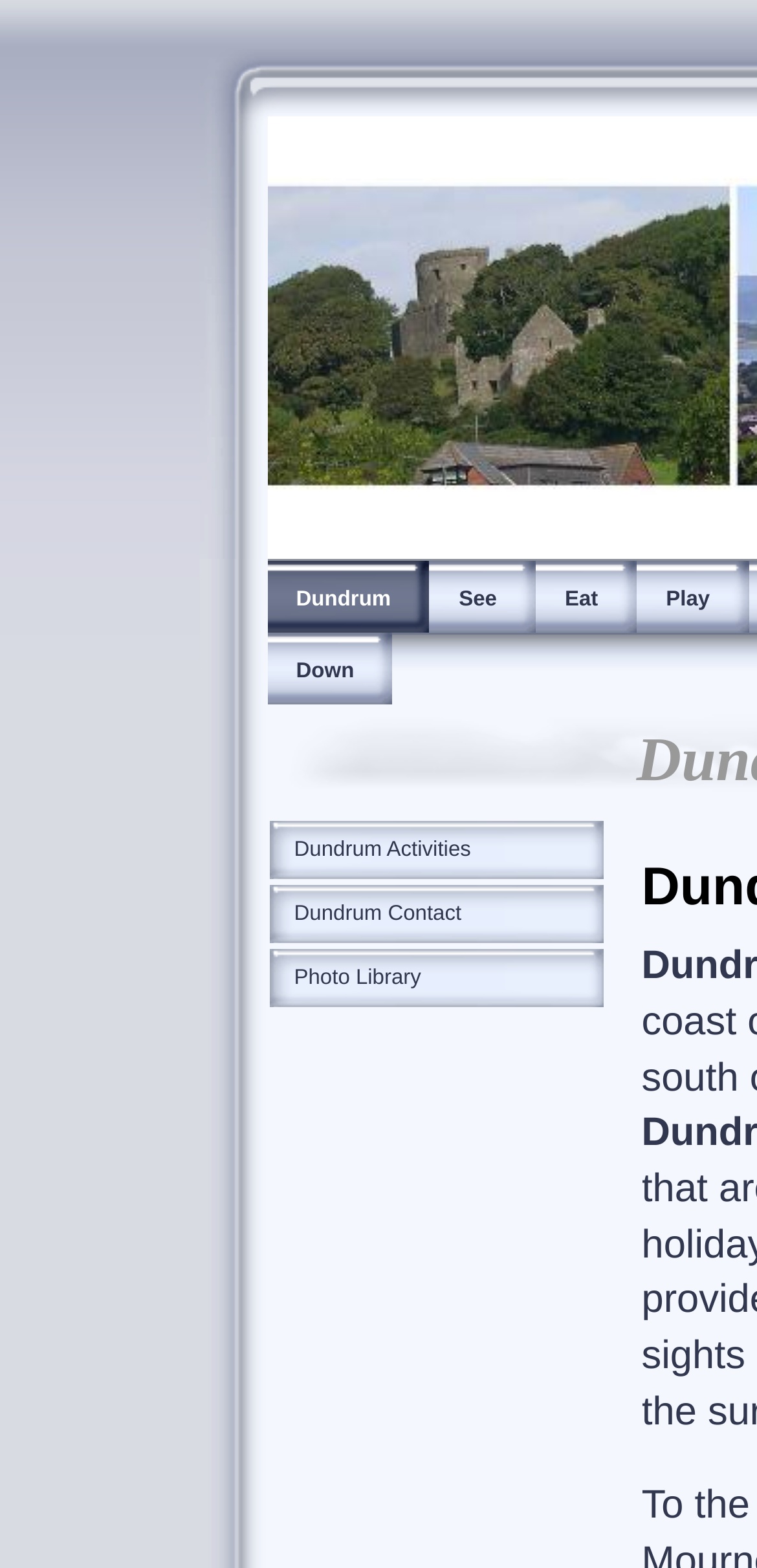Identify the webpage's primary heading and generate its text.

Dundrum, County Down